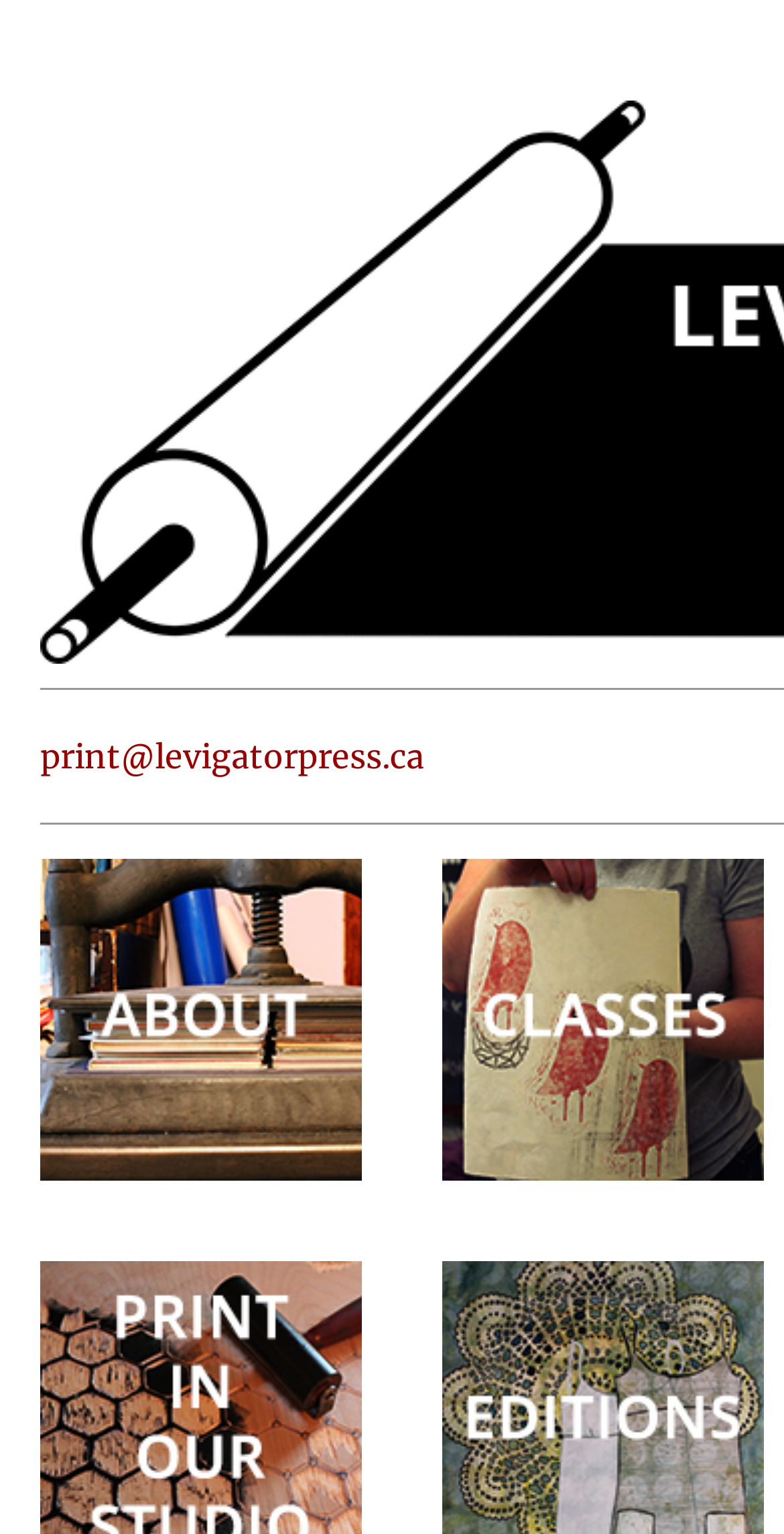Identify the bounding box coordinates for the UI element described as: "Surprise Party". The coordinates should be provided as four floats between 0 and 1: [left, top, right, bottom].

[0.103, 0.629, 0.272, 0.677]